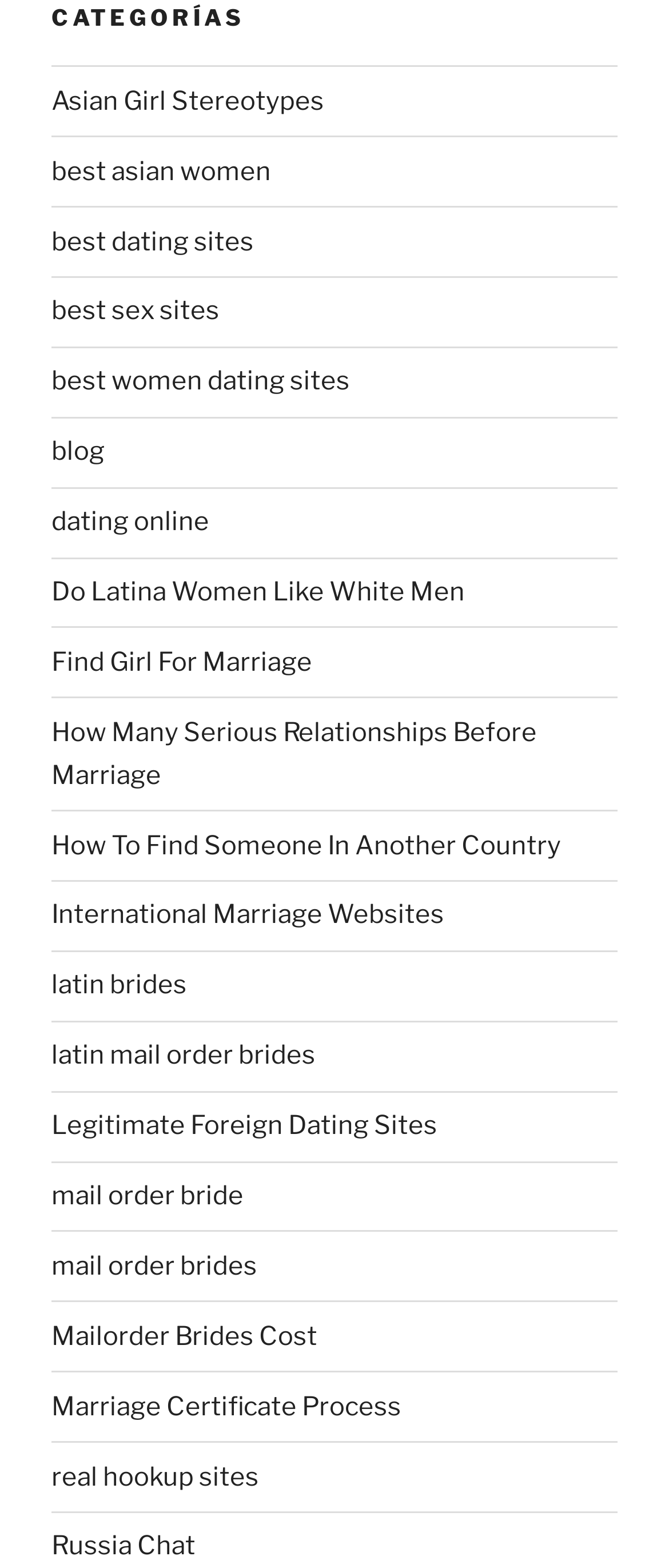Is there a link to a blog on the webpage?
Refer to the image and provide a one-word or short phrase answer.

Yes